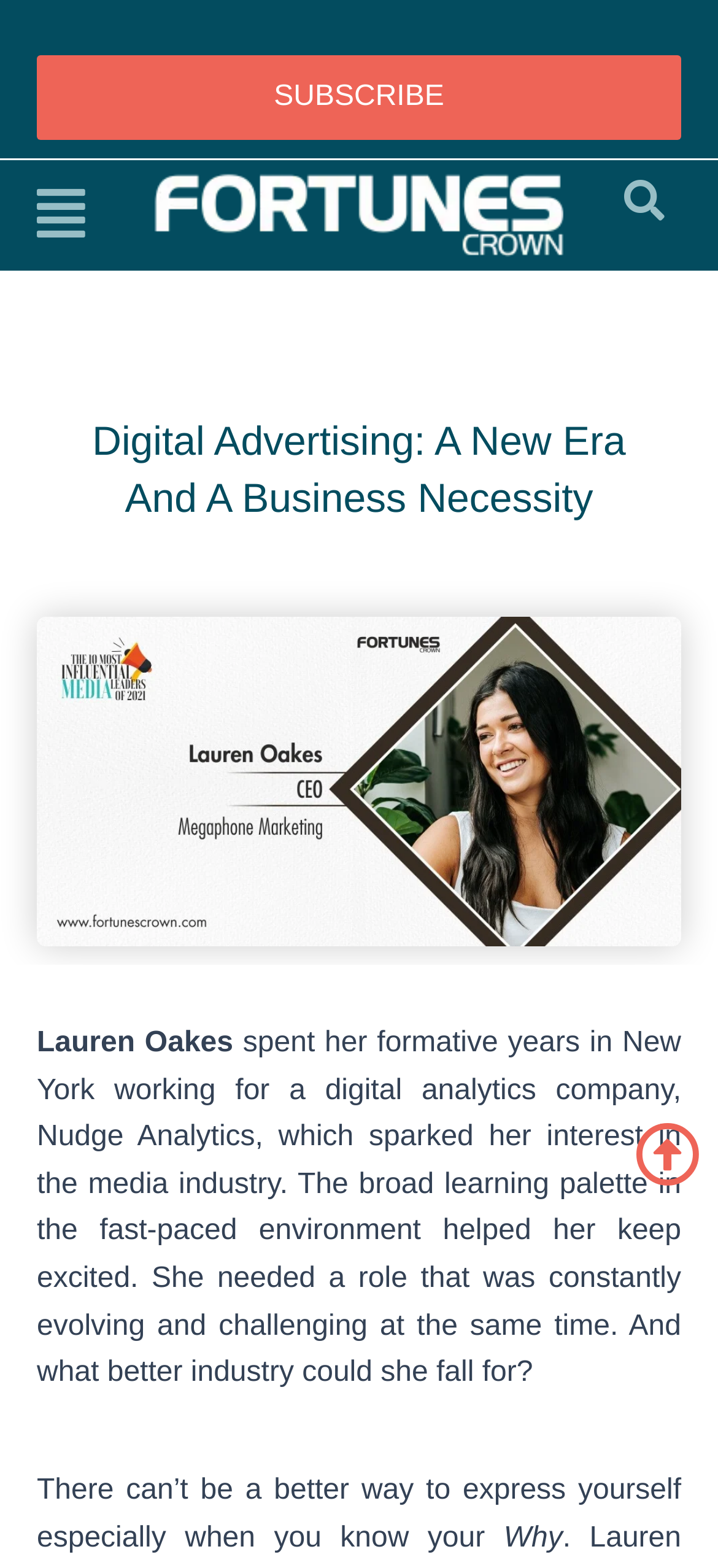What is the purpose of the icon with the code ''?
Look at the image and respond with a one-word or short phrase answer.

Unknown